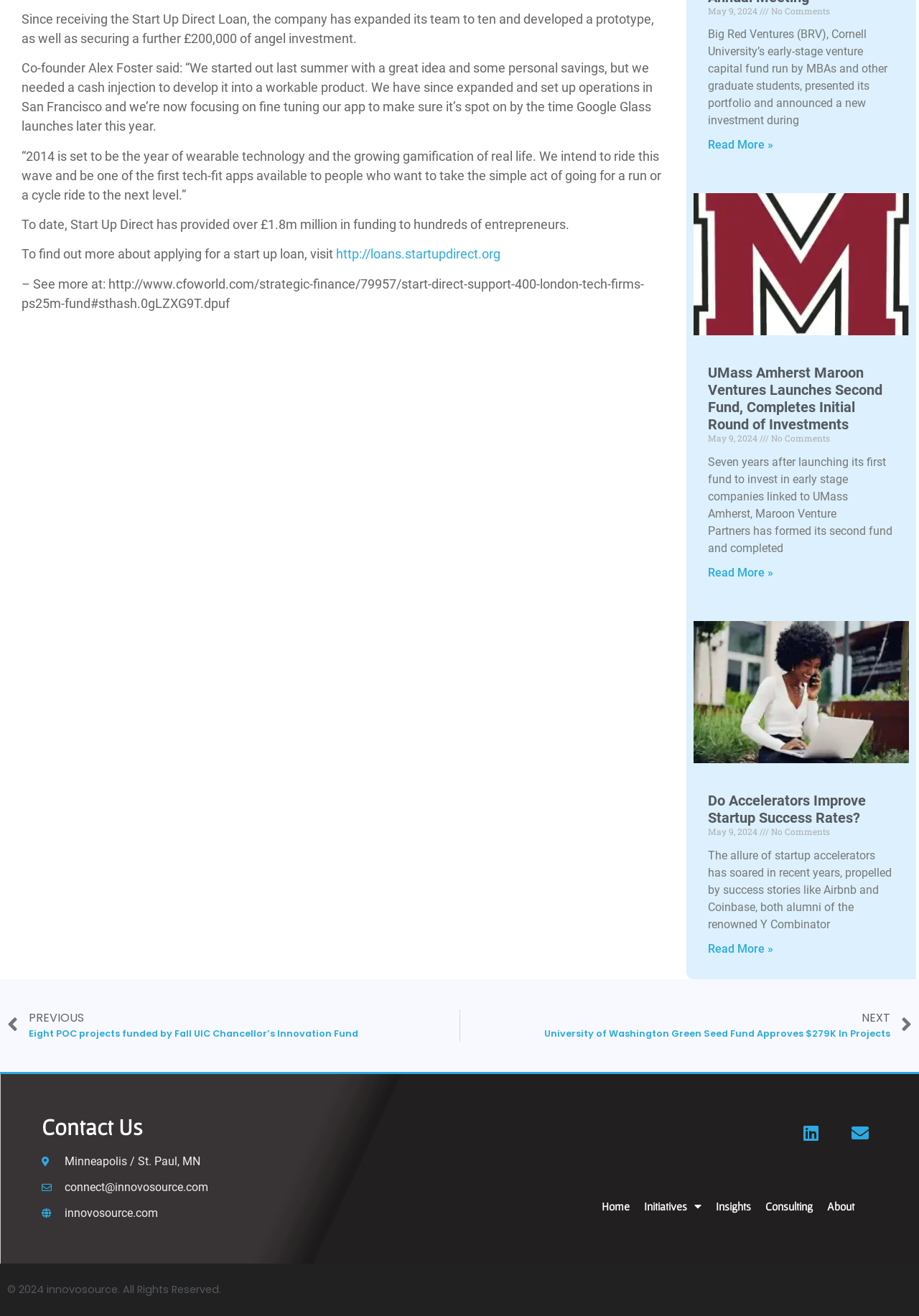Kindly determine the bounding box coordinates for the area that needs to be clicked to execute this instruction: "Read more about Cornell Big Red Ventures shares portfolio updates at Annual Meeting".

[0.77, 0.105, 0.841, 0.115]